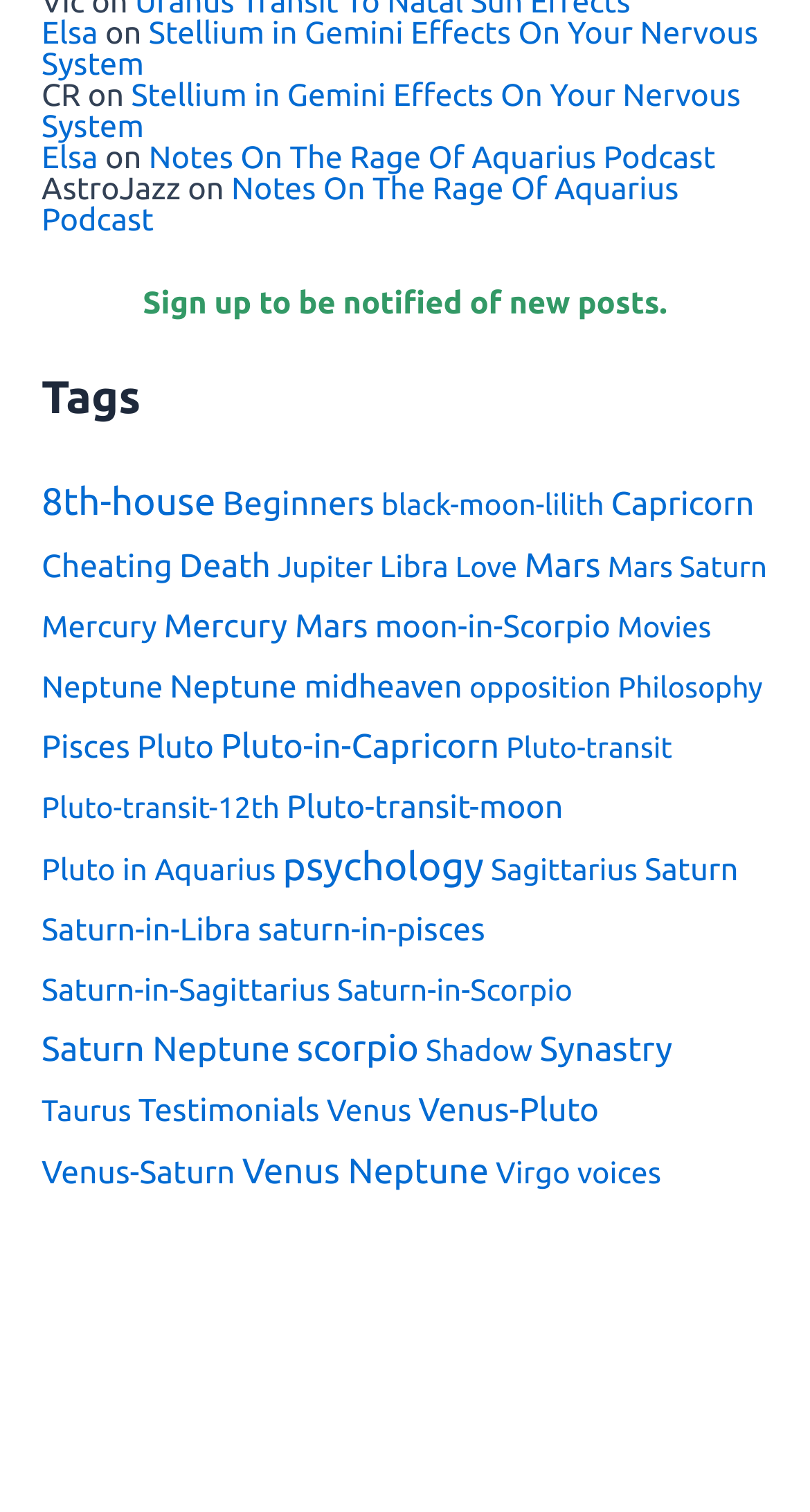Find the bounding box coordinates of the clickable element required to execute the following instruction: "Click on the link to sign up for new post notifications". Provide the coordinates as four float numbers between 0 and 1, i.e., [left, top, right, bottom].

[0.176, 0.188, 0.824, 0.212]